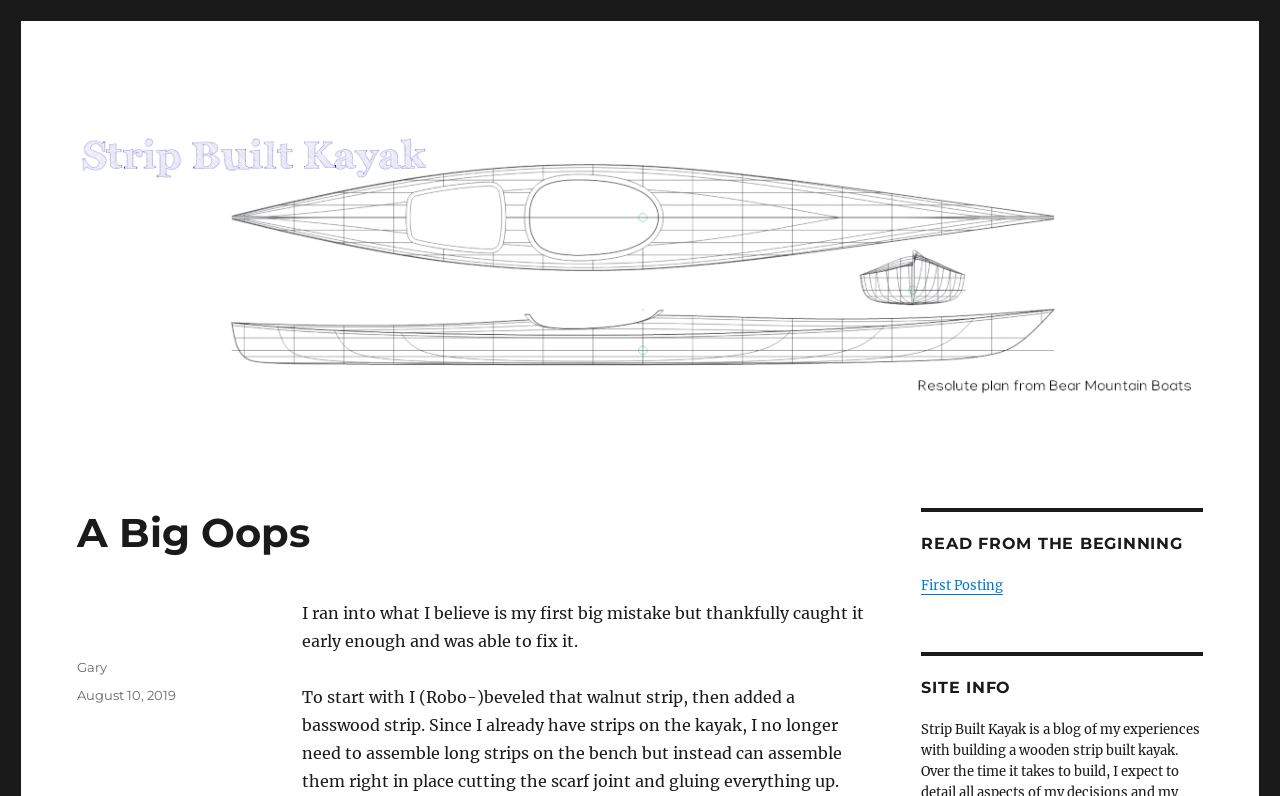Reply to the question with a single word or phrase:
What is the mistake mentioned in the blog post?

Beveling a walnut strip